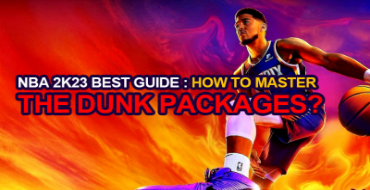What is the purpose of the bold text overlay?
Based on the image, give a one-word or short phrase answer.

To emphasize the guide's purpose